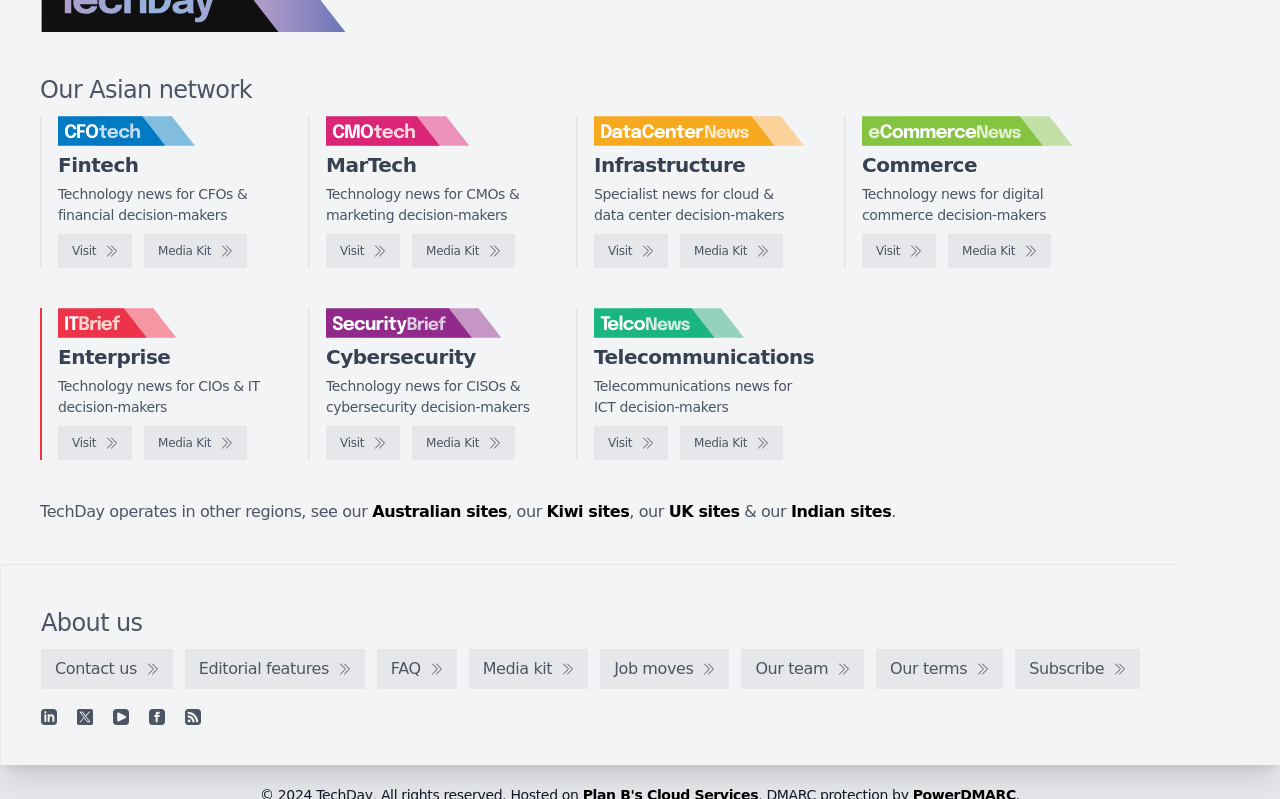Can you find the bounding box coordinates for the element that needs to be clicked to execute this instruction: "View Media Kit of CMOtech"? The coordinates should be given as four float numbers between 0 and 1, i.e., [left, top, right, bottom].

[0.322, 0.293, 0.402, 0.335]